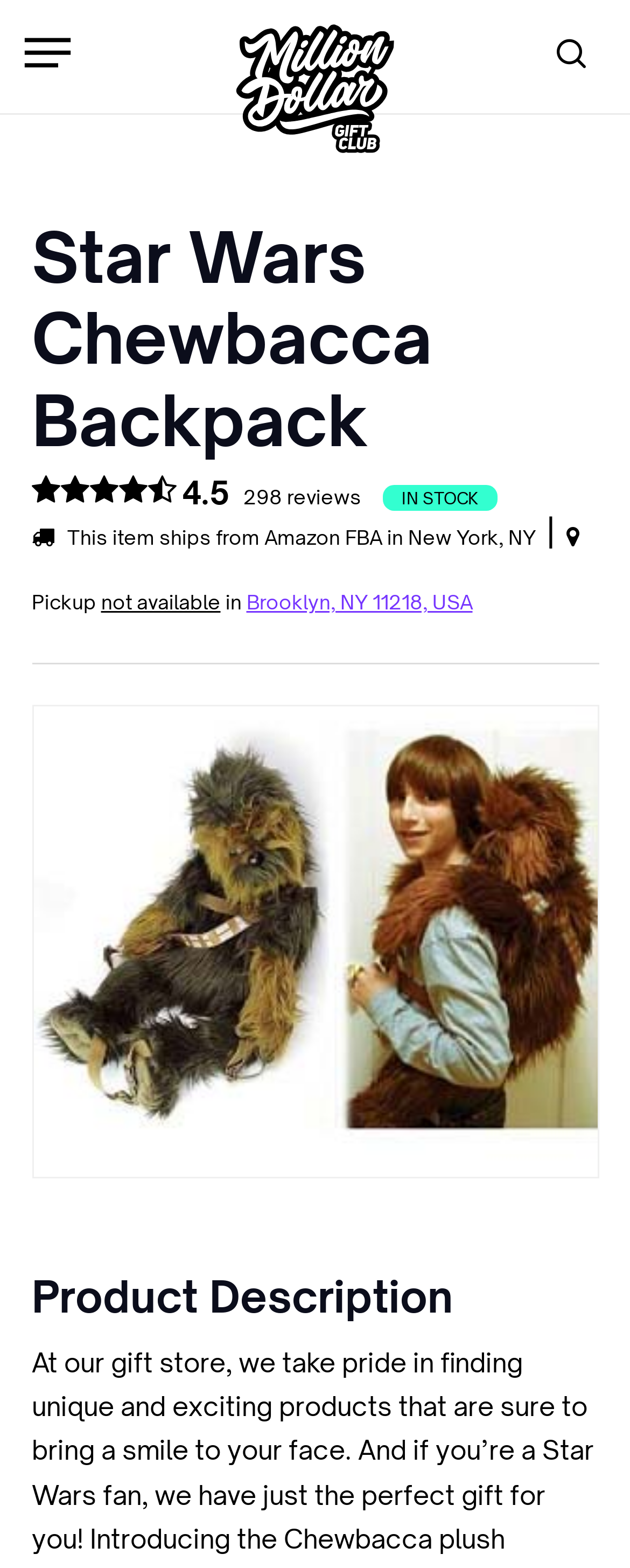What is the name of the product?
Refer to the image and provide a one-word or short phrase answer.

Star Wars Chewbacca Backpack